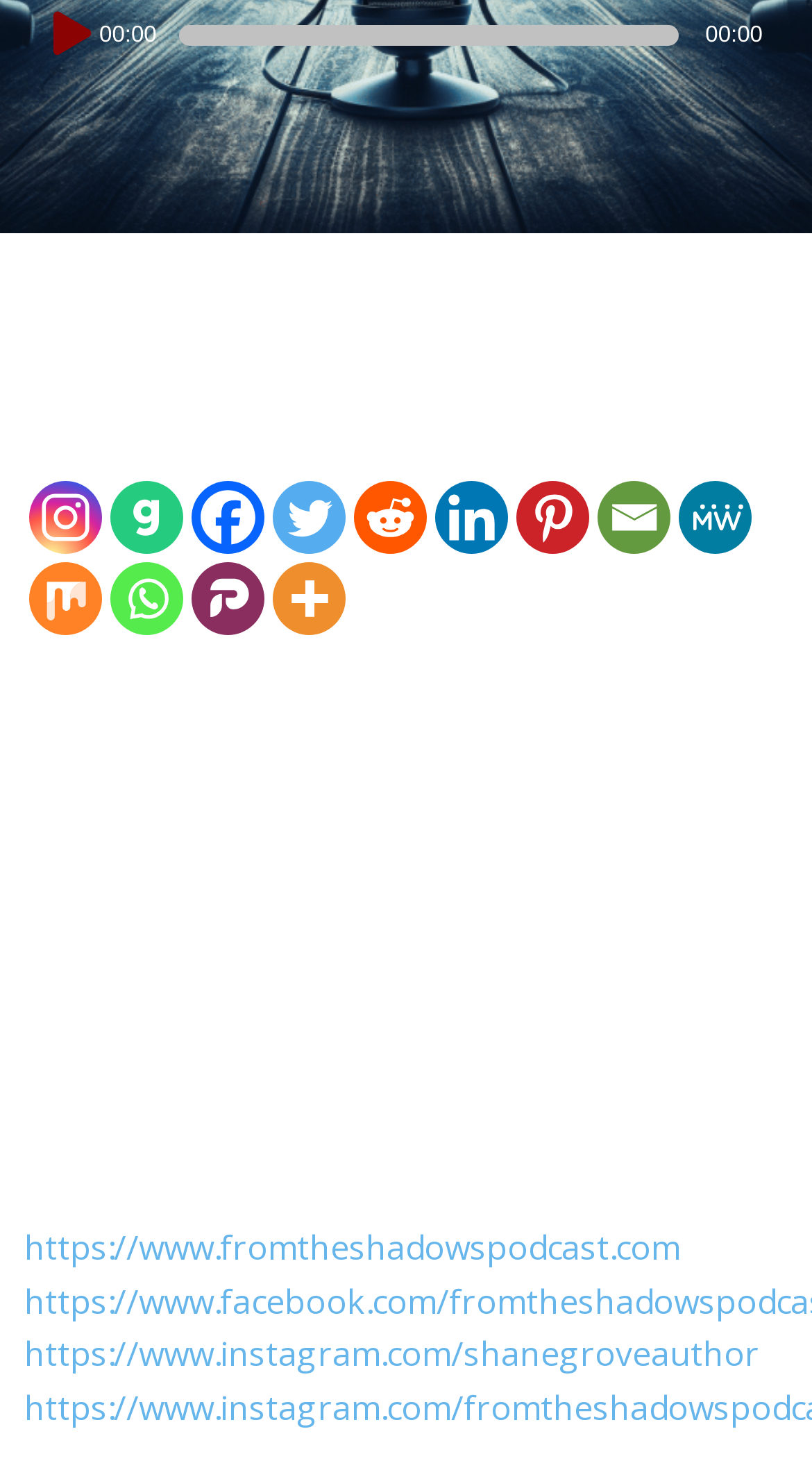Using the provided description: "00:00", find the bounding box coordinates of the corresponding UI element. The output should be four float numbers between 0 and 1, in the format [left, top, right, bottom].

[0.221, 0.017, 0.835, 0.031]